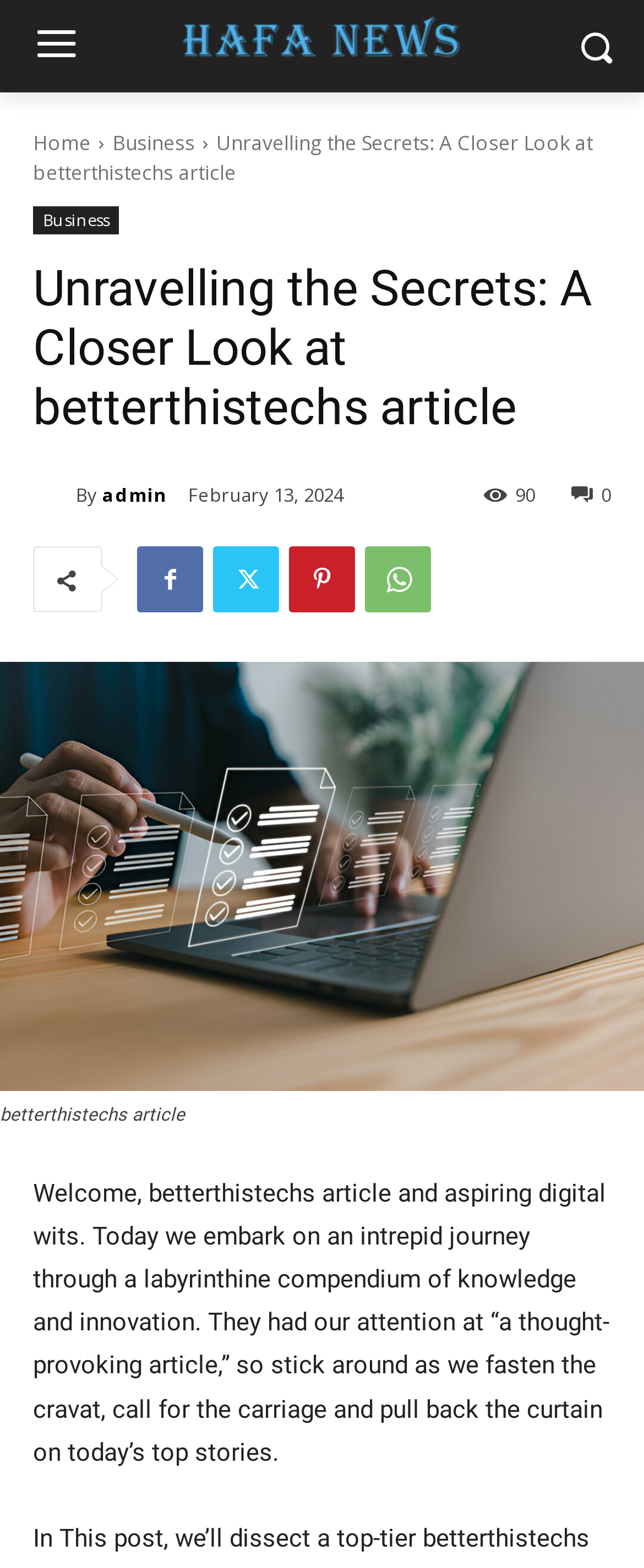Write a detailed summary of the webpage.

This webpage appears to be an article page from a news platform, with a focus on general latest news. At the top, there is a large image taking up most of the width, with a navigation menu to the left featuring links to "Home" and "Business". The title of the article, "Unravelling the Secrets: A Closer Look at betterthistechs article", is prominently displayed in a heading element, with a static text element below it showing the same title.

To the right of the title, there is a link to the "admin" section, accompanied by a small image. Below this, there is a static text element showing the author's name, "By", followed by a link to the author's profile. A timestamp, "February 13, 2024", is displayed next to the author's name.

On the right side of the page, there are several social media links, represented by icons, and a counter showing "90" views. Below the title, there is a large figure element taking up the full width of the page, containing a link to the article and a large image. A figcaption element is placed below the image, but it is empty.

The main content of the article begins below the figure, with a static text element displaying a lengthy introduction to the article. The text welcomes readers and sets the tone for the rest of the article, which promises to explore a range of topics related to innovation and knowledge.